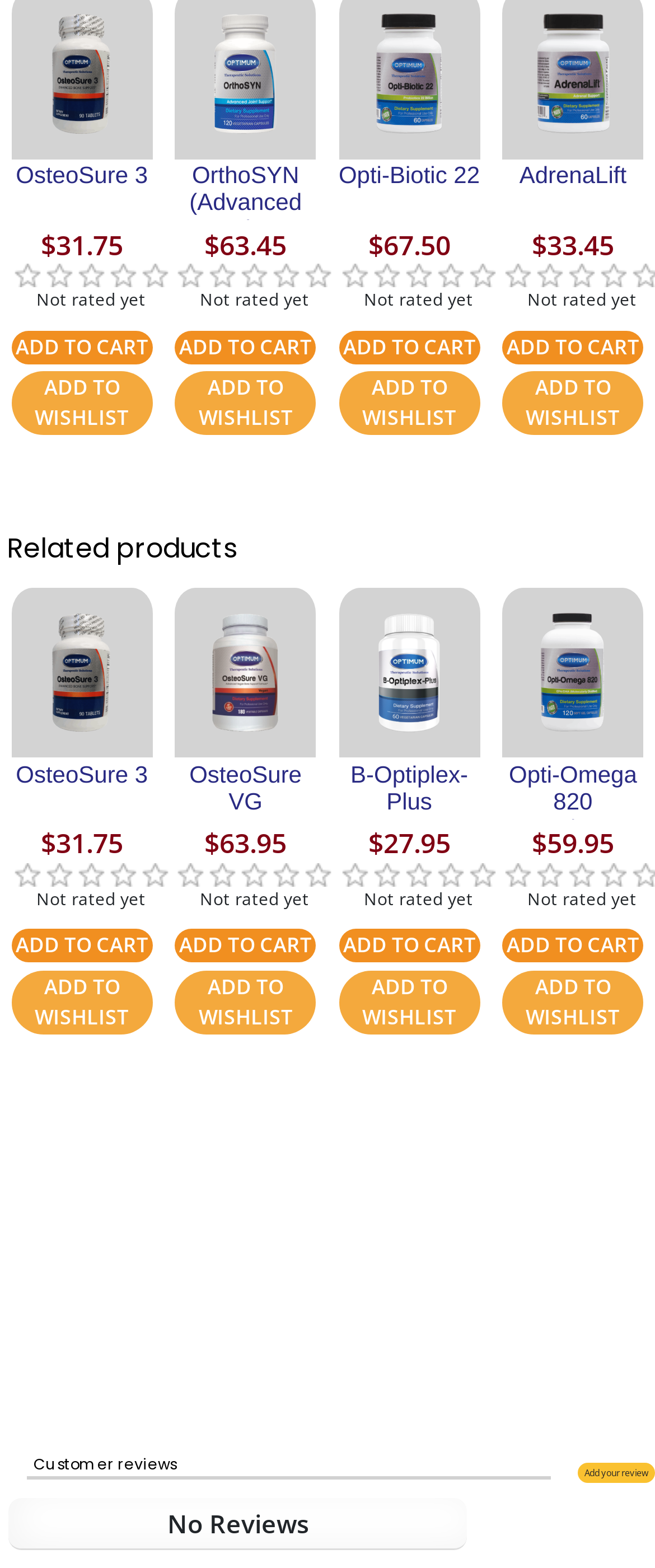Please identify the coordinates of the bounding box that should be clicked to fulfill this instruction: "Read reviews of AdrenaLift Supplement".

[0.767, 0.183, 0.972, 0.198]